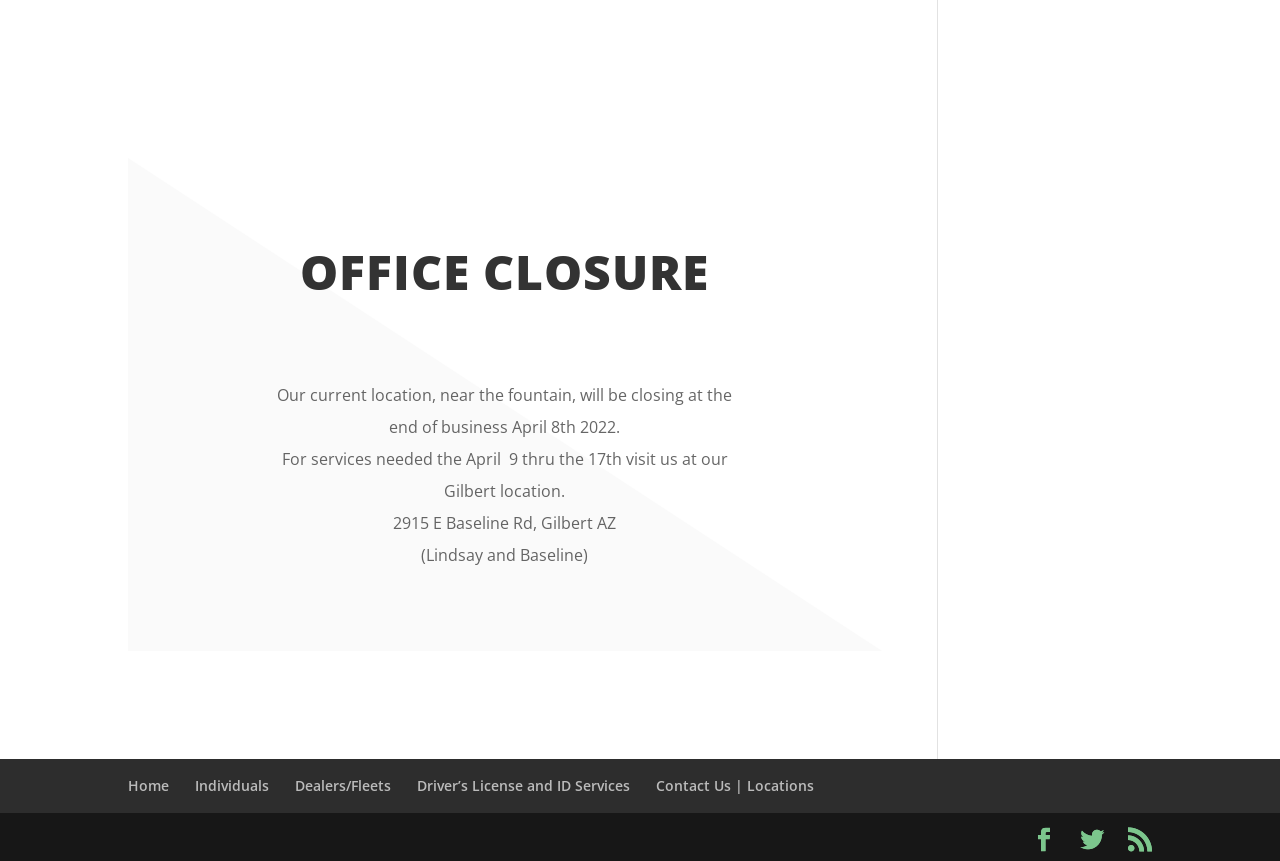Identify the bounding box coordinates for the element that needs to be clicked to fulfill this instruction: "go to home page". Provide the coordinates in the format of four float numbers between 0 and 1: [left, top, right, bottom].

[0.1, 0.901, 0.132, 0.923]